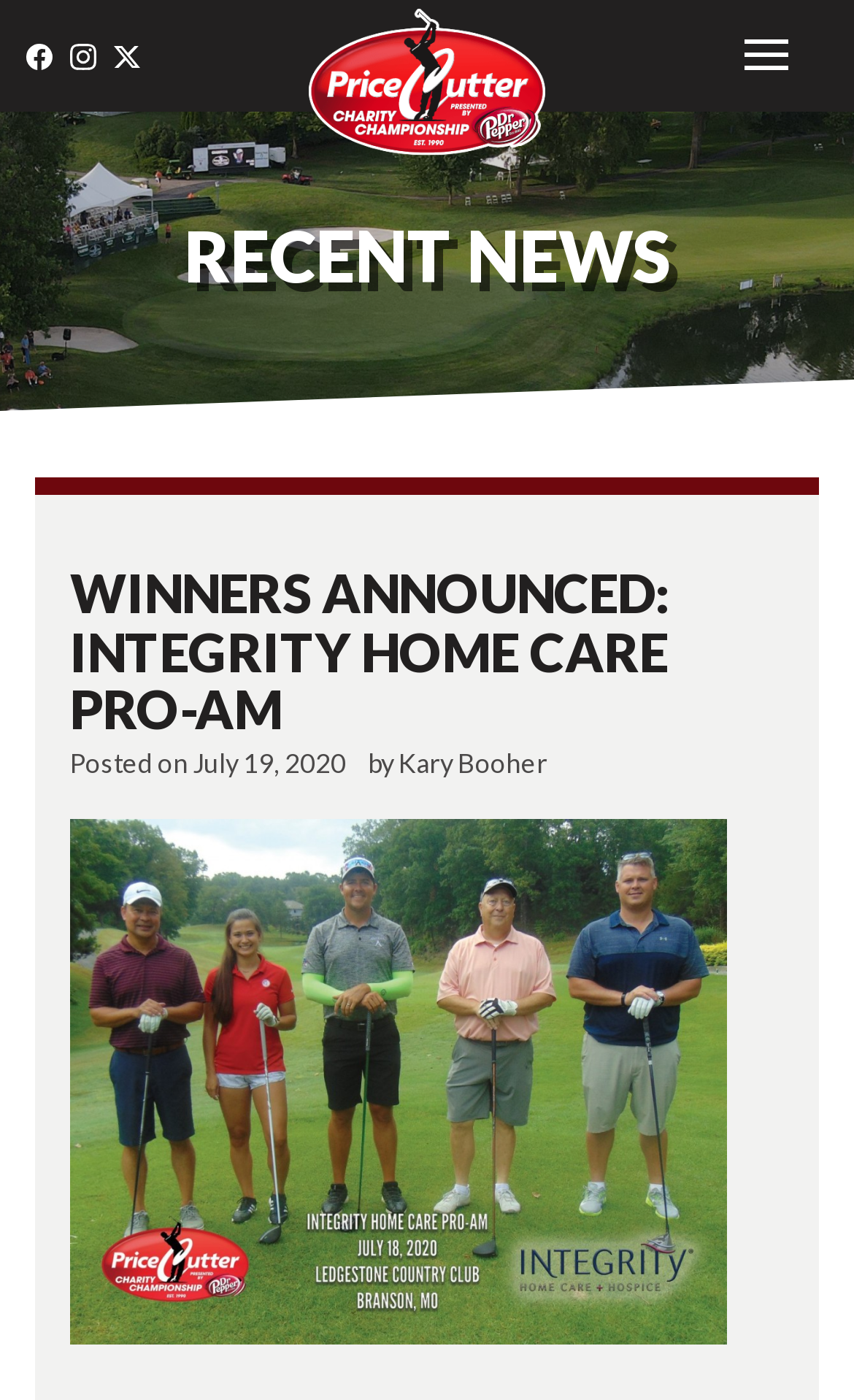Using the description "alt="Price Cutter Charity Championship"", predict the bounding box of the relevant HTML element.

[0.362, 0.006, 0.638, 0.111]